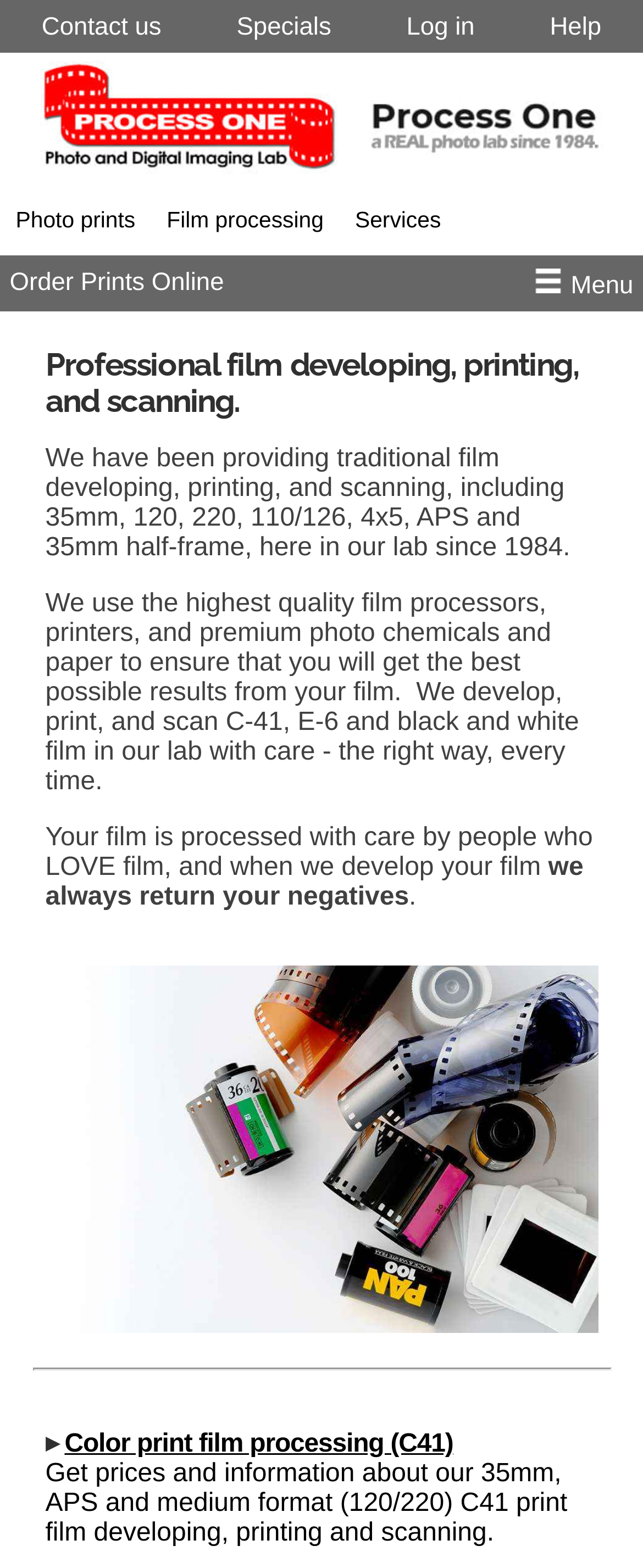Locate the bounding box coordinates of the element you need to click to accomplish the task described by this instruction: "View Photo prints".

[0.0, 0.133, 0.235, 0.149]